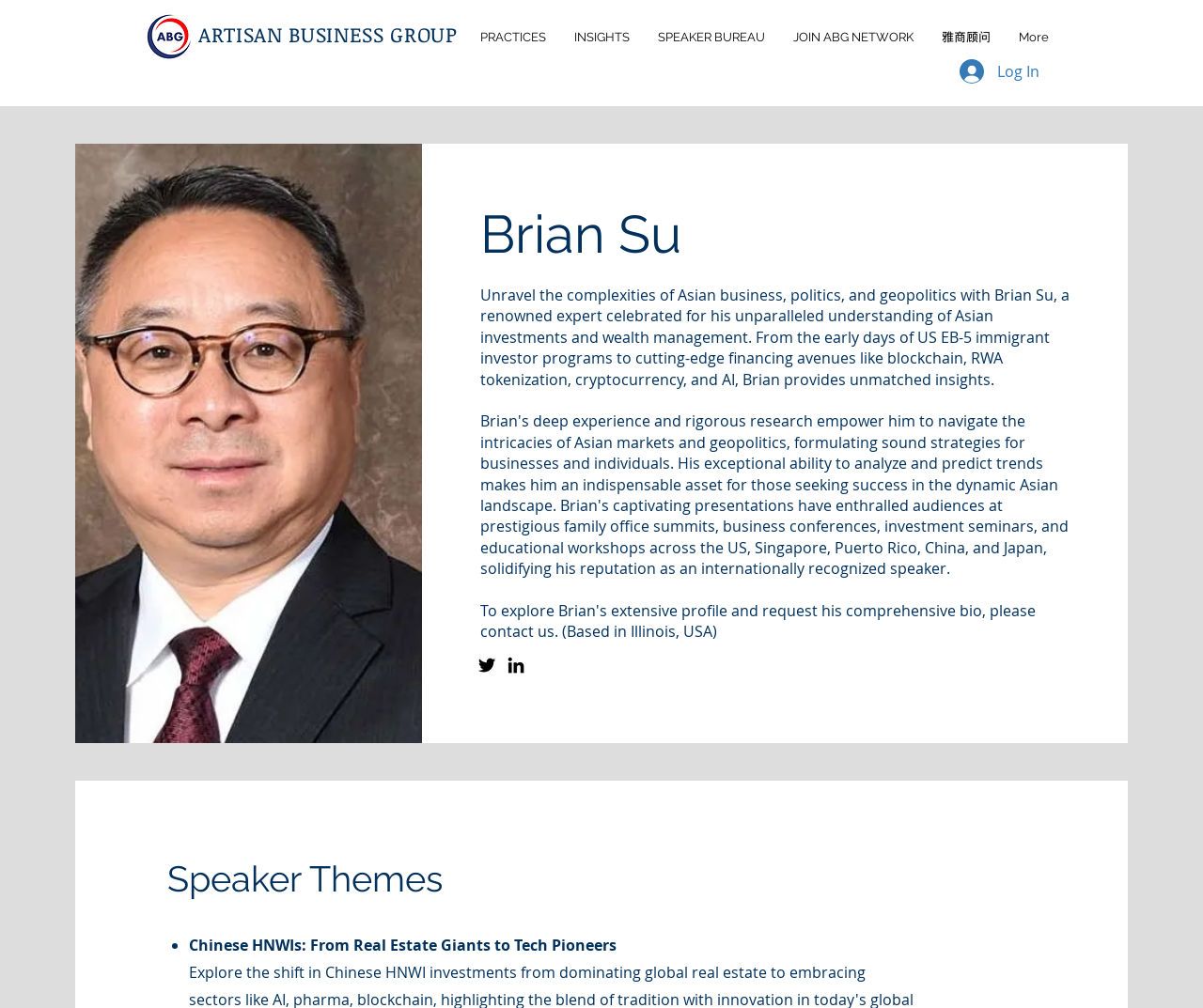Please specify the bounding box coordinates of the clickable section necessary to execute the following command: "Log In".

[0.787, 0.053, 0.875, 0.089]